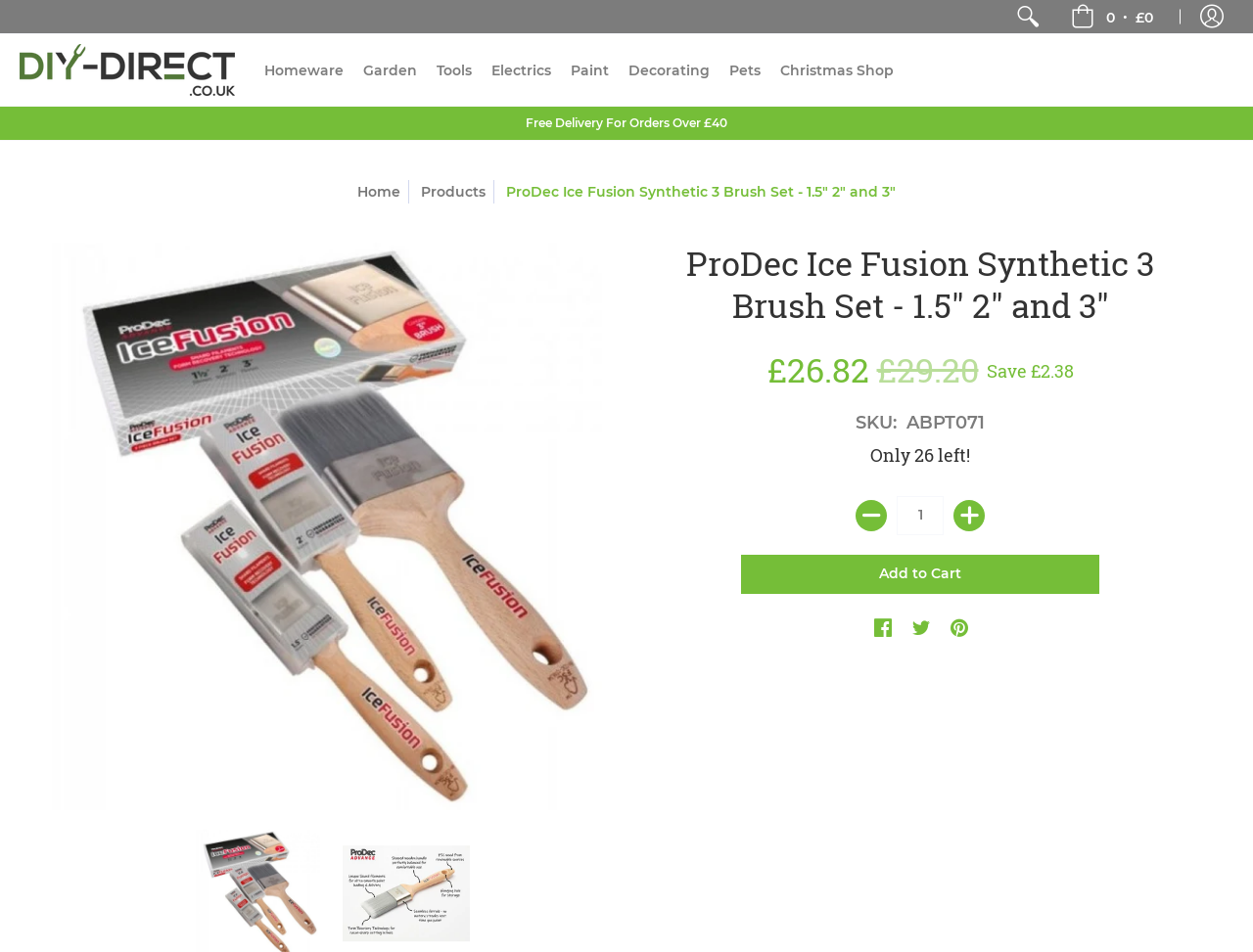Please extract the title of the webpage.

ProDec Ice Fusion Synthetic 3 Brush Set - 1.5" 2" and 3"